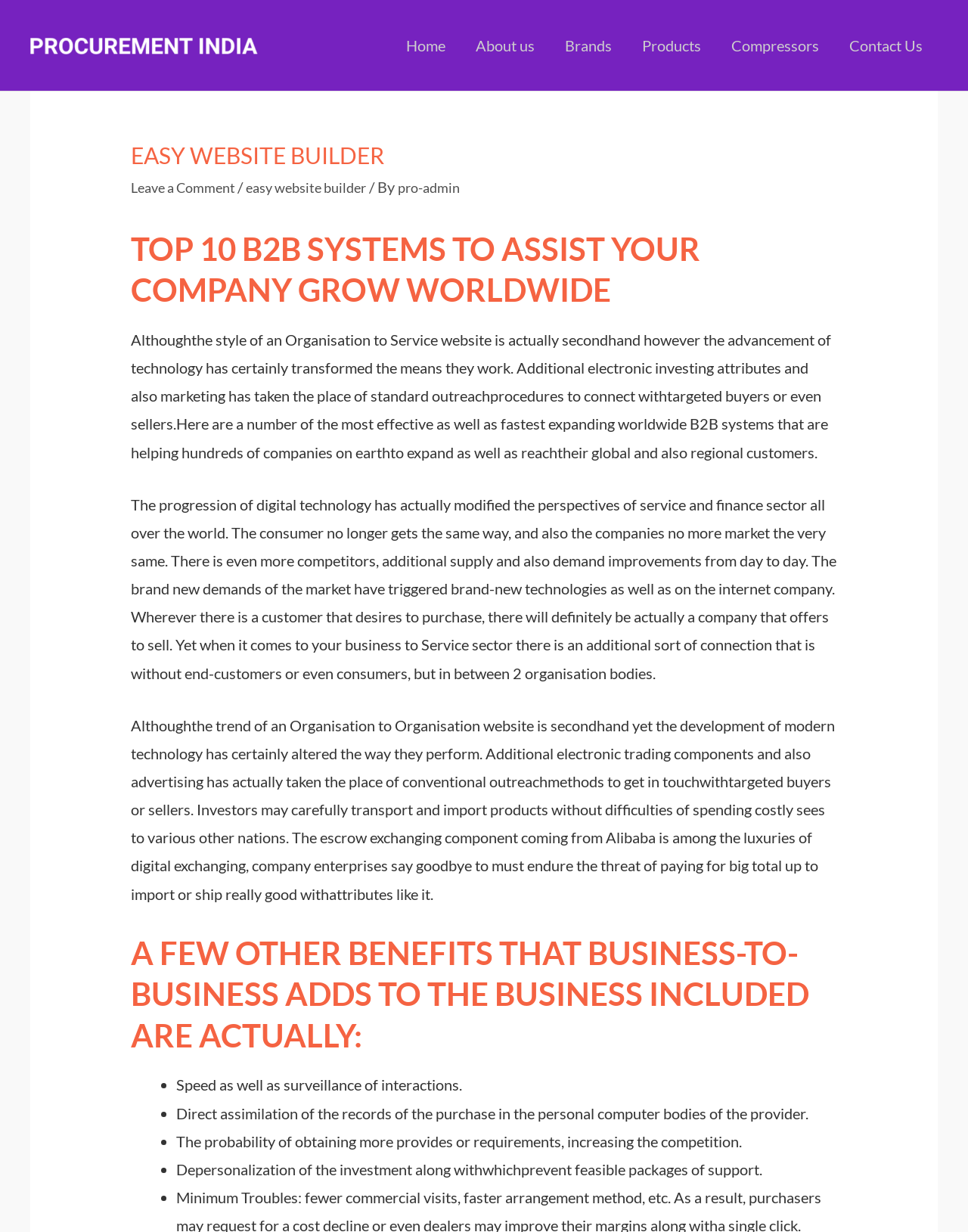Locate the bounding box for the described UI element: "easy website builder". Ensure the coordinates are four float numbers between 0 and 1, formatted as [left, top, right, bottom].

[0.254, 0.145, 0.378, 0.159]